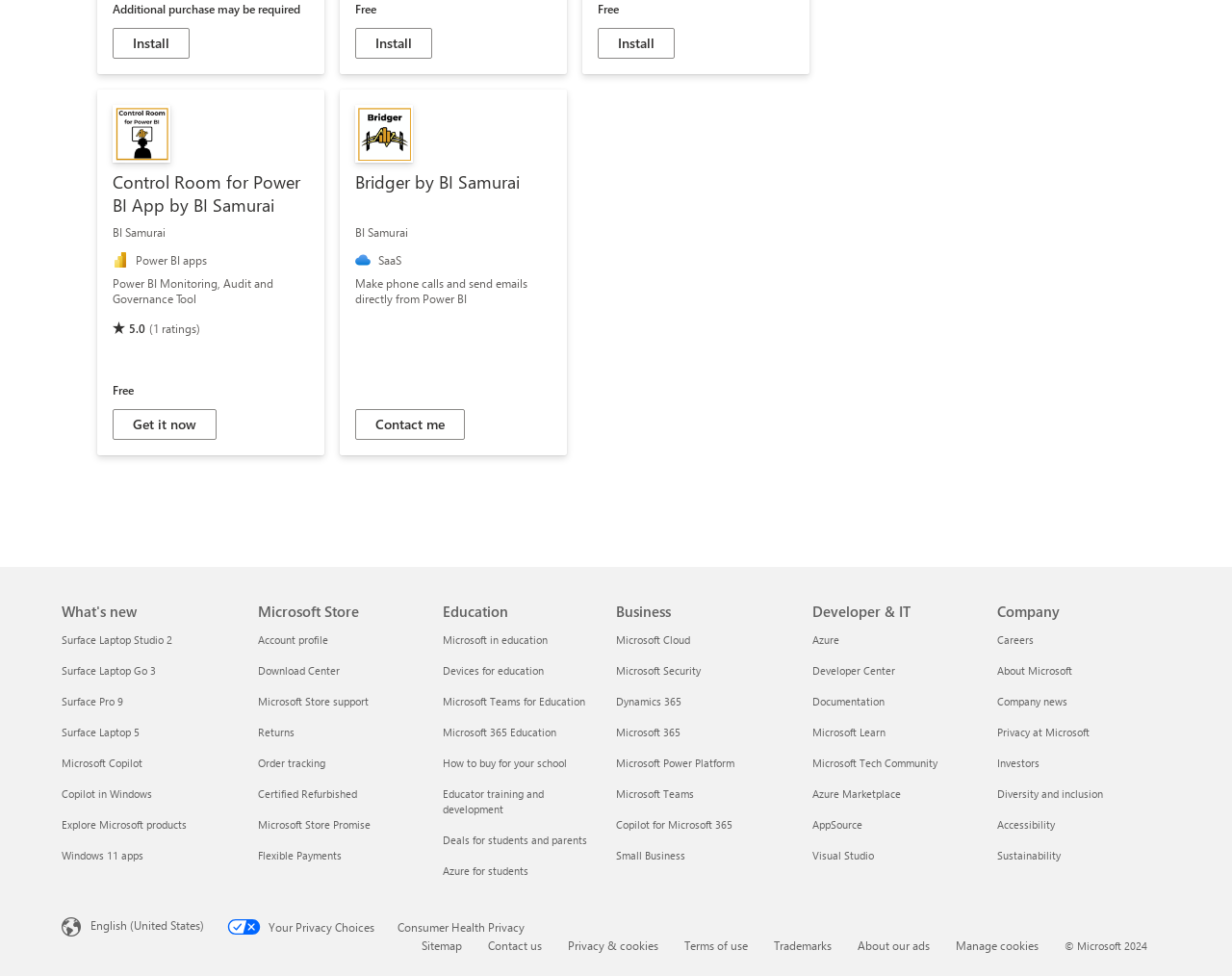Could you find the bounding box coordinates of the clickable area to complete this instruction: "Install Control Room for Power BI App"?

[0.091, 0.029, 0.154, 0.06]